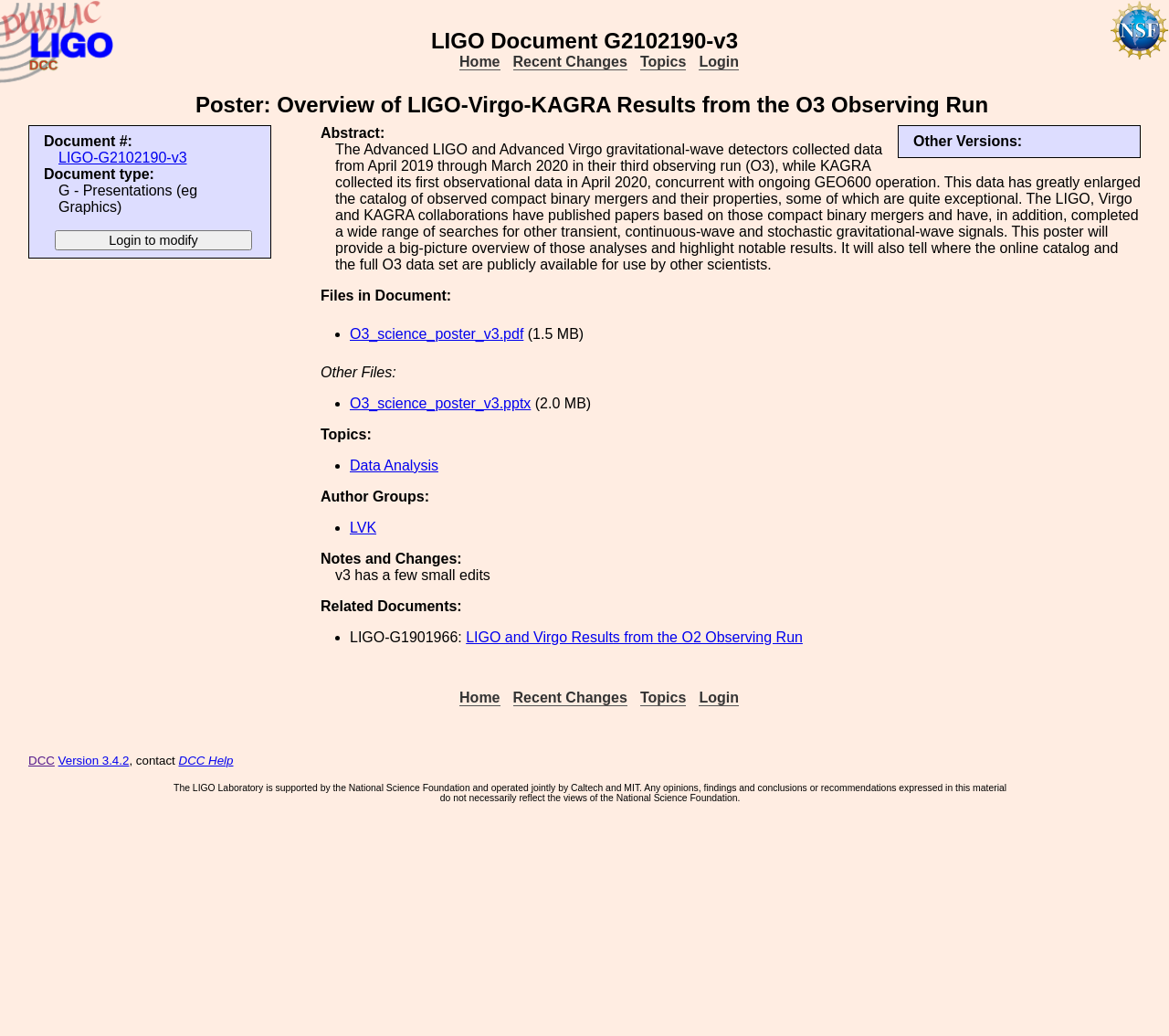What is the name of the collaboration that published papers based on compact binary mergers?
Please describe in detail the information shown in the image to answer the question.

I found the answer by reading the abstract which mentions that 'The LIGO, Virgo and KAGRA collaborations have published papers based on those compact binary mergers'.